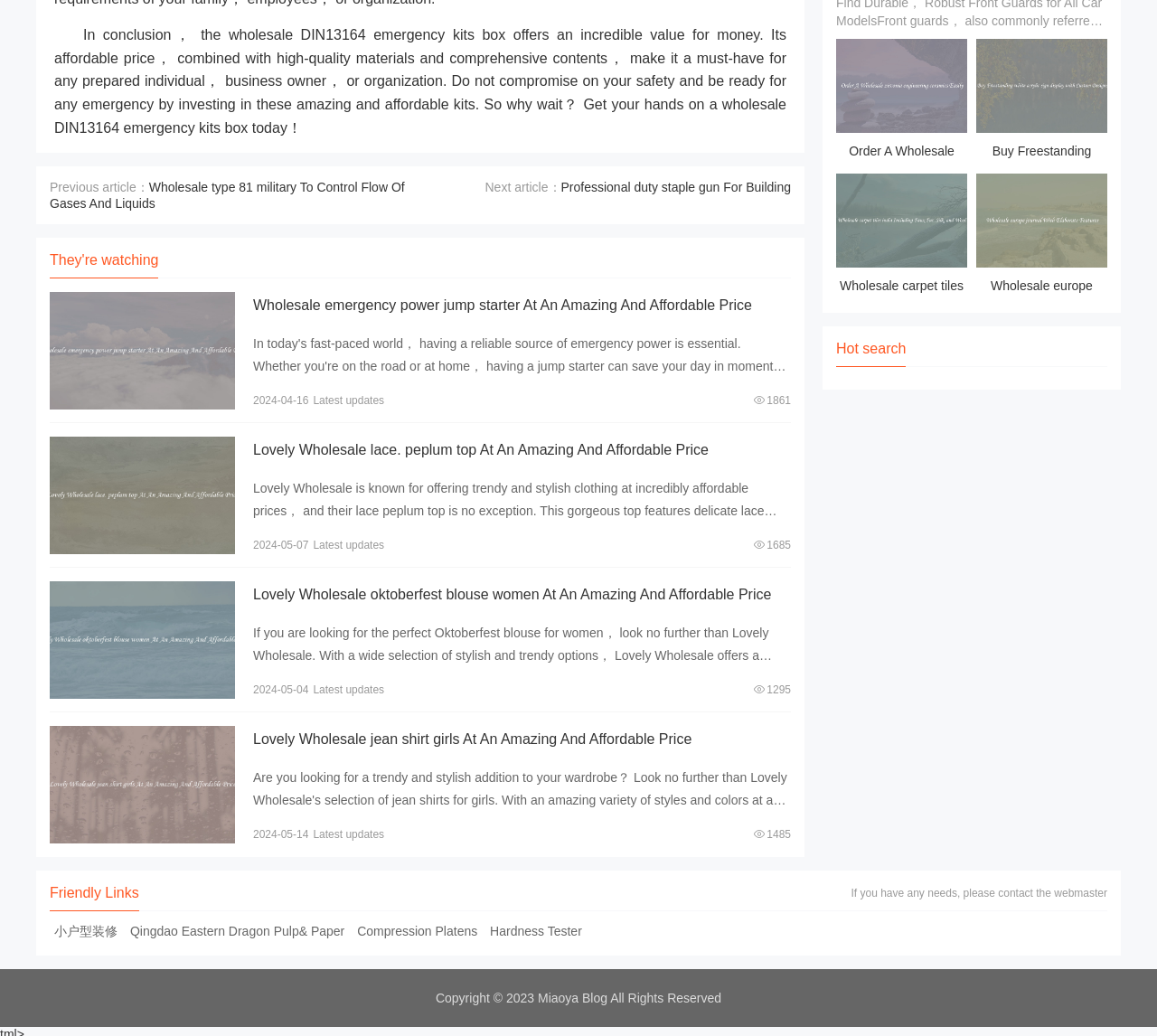Please answer the following question using a single word or phrase: 
What type of content is featured in the 'Hot search' section?

Product links